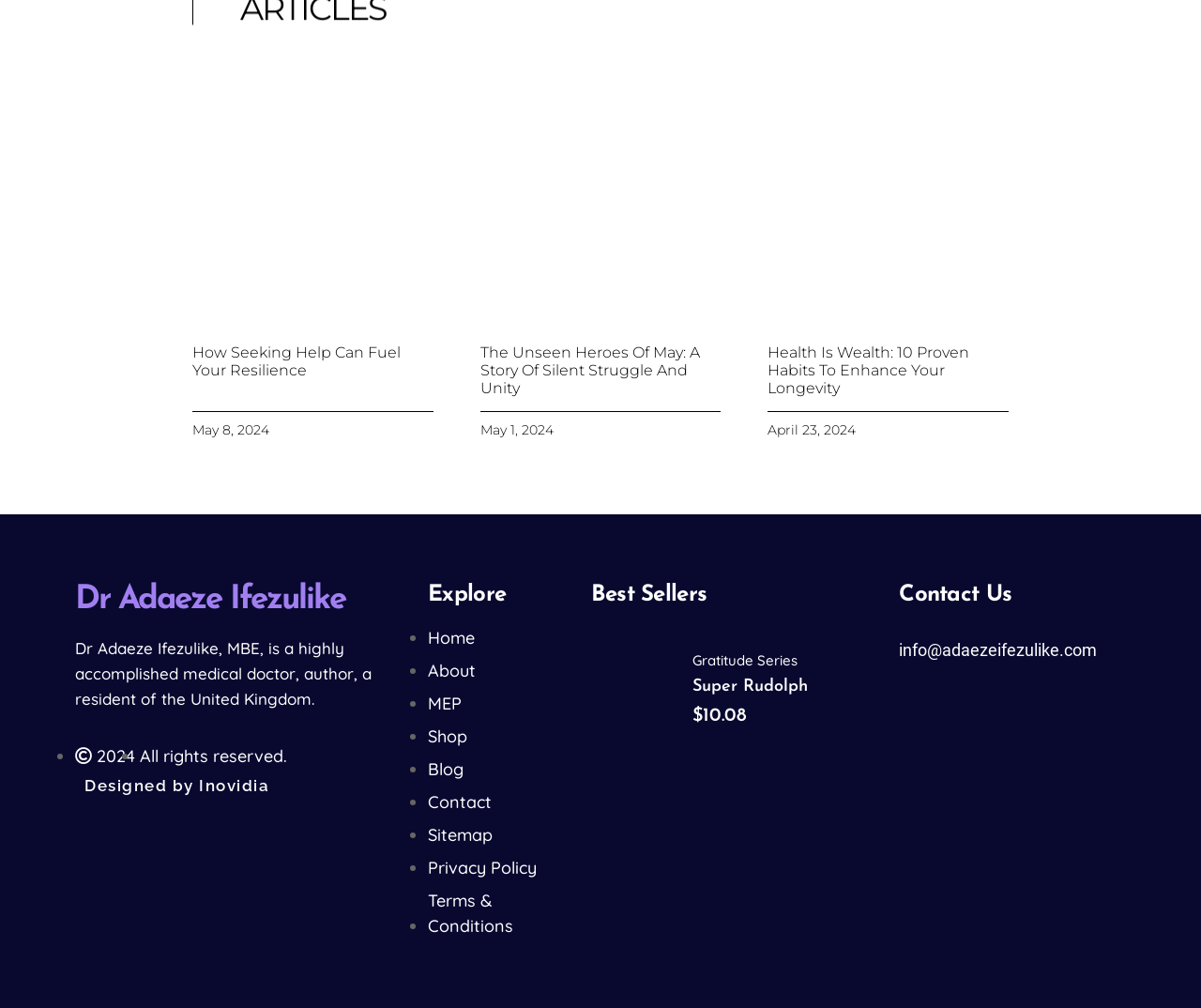Using the element description Terms & Conditions, predict the bounding box coordinates for the UI element. Provide the coordinates in (top-left x, top-left y, bottom-right x, bottom-right y) format with values ranging from 0 to 1.

[0.356, 0.907, 0.476, 0.929]